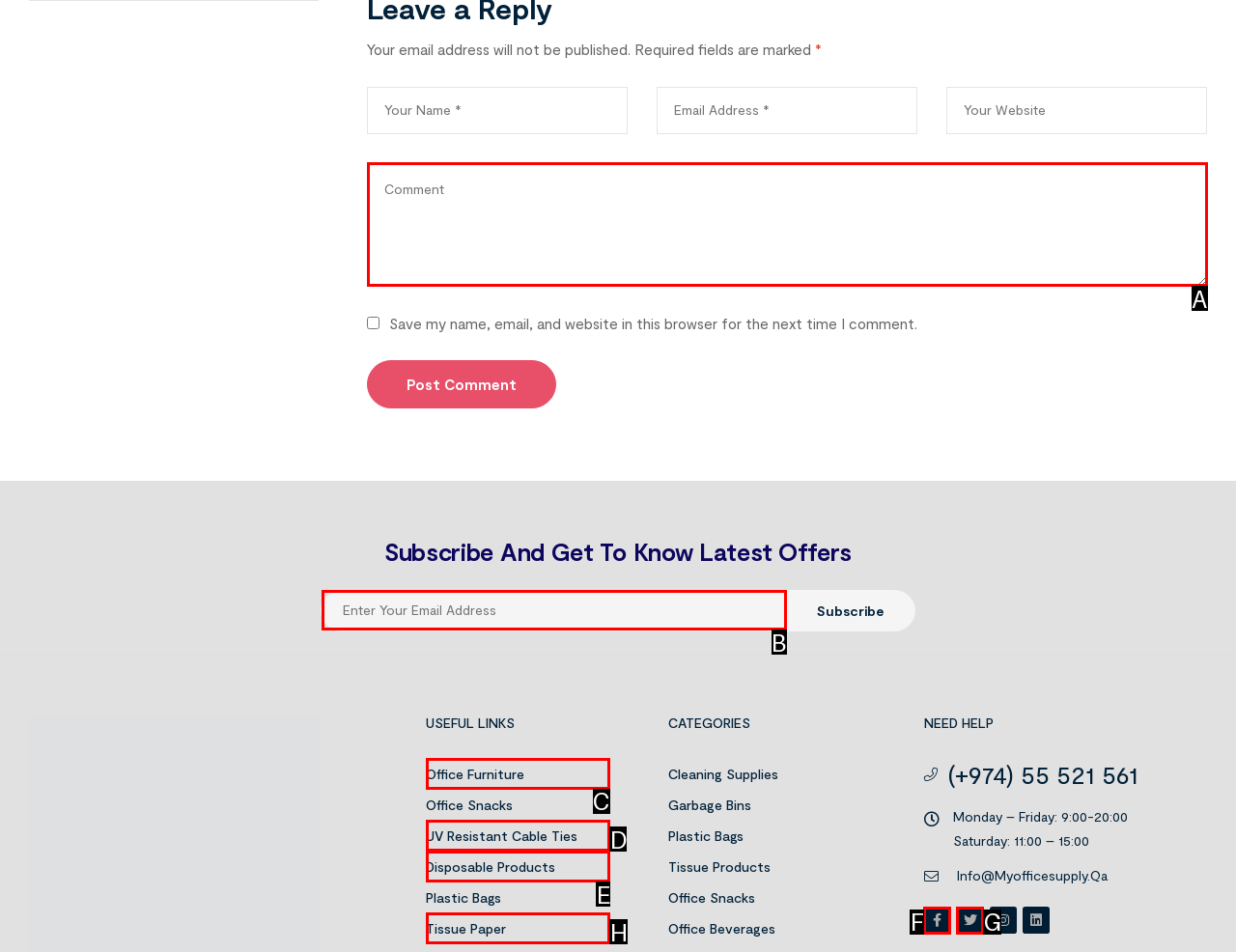Choose the UI element you need to click to carry out the task: Visit the Office Furniture page.
Respond with the corresponding option's letter.

C